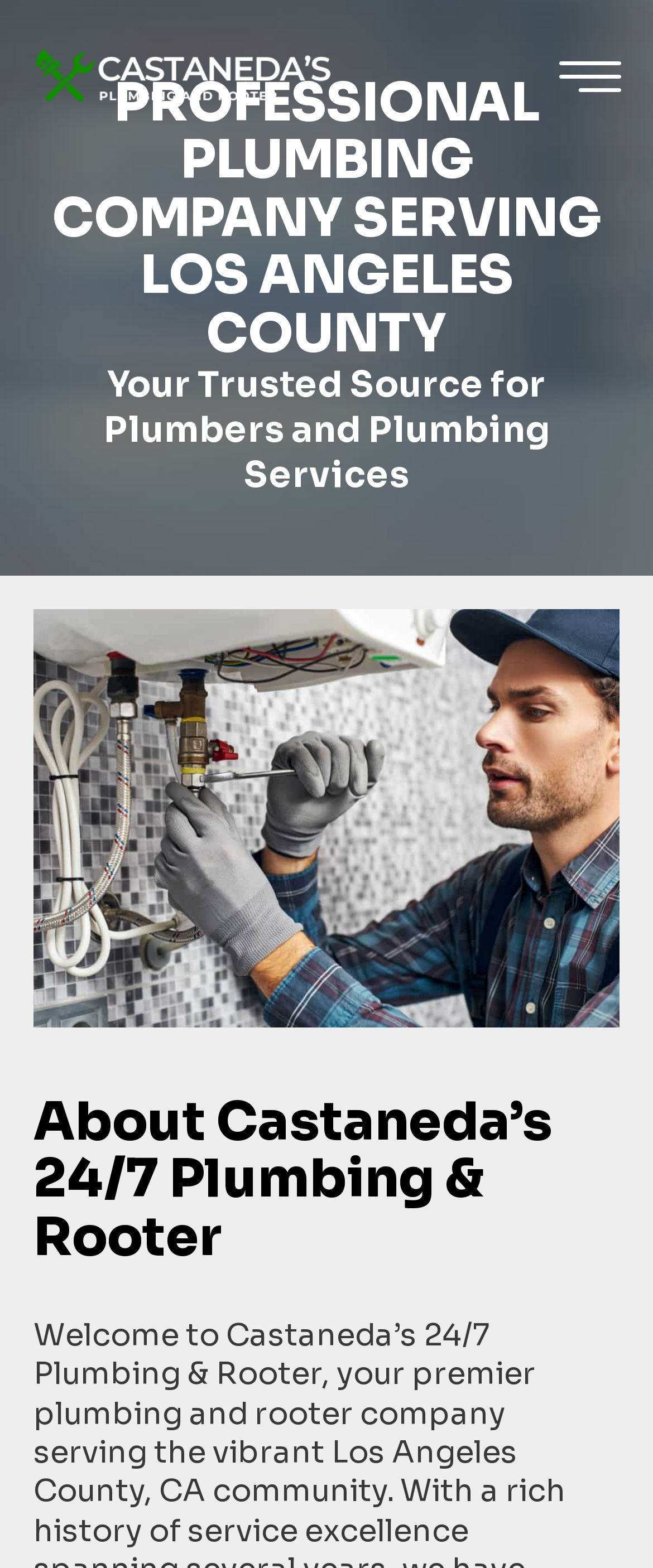What is the main heading of this webpage? Please extract and provide it.

PROFESSIONAL PLUMBING COMPANY SERVING LOS ANGELES COUNTY